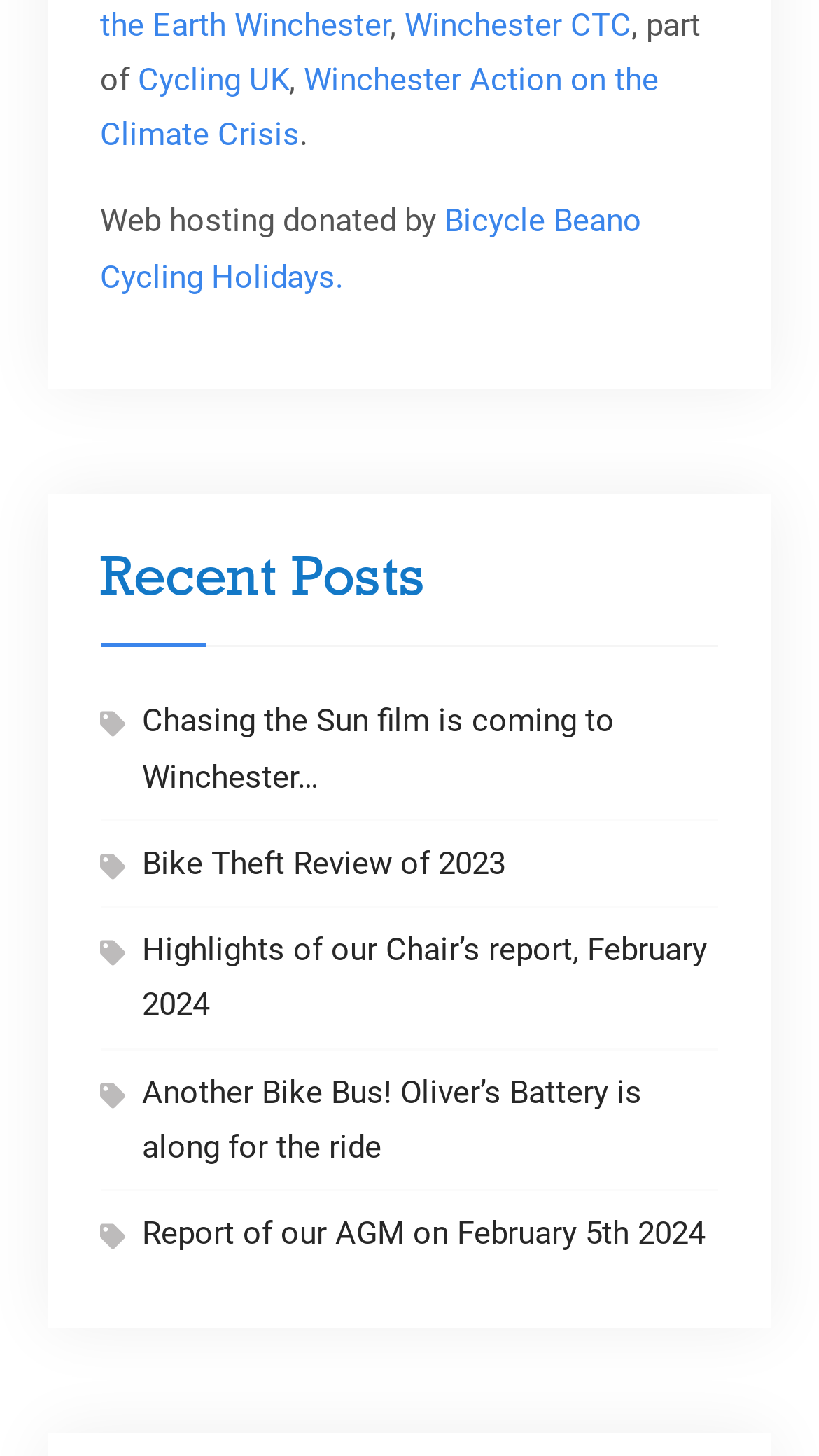How many recent posts are listed?
Provide a thorough and detailed answer to the question.

The number of recent posts can be determined by counting the links in the 'Recent Posts' section. There are five links, each corresponding to a recent post.